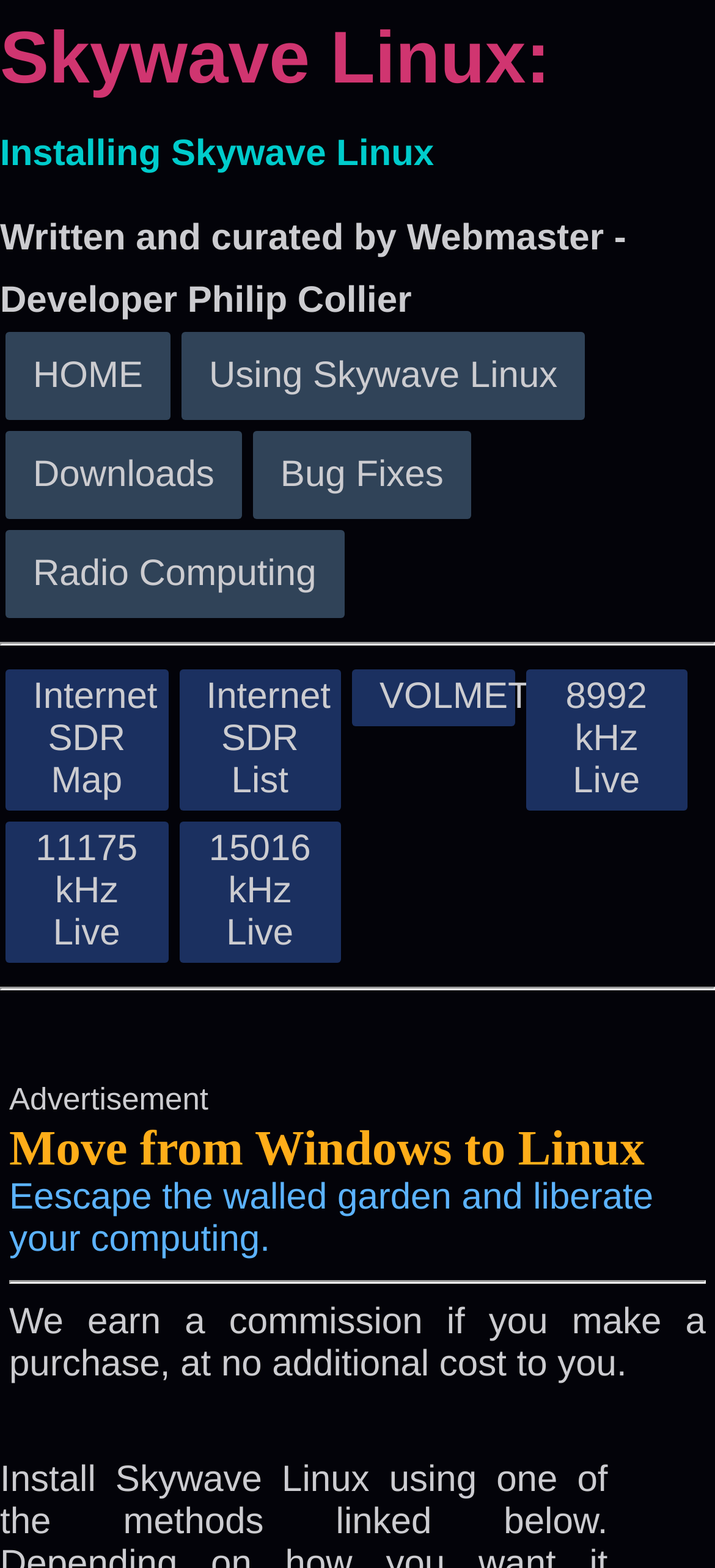Please indicate the bounding box coordinates for the clickable area to complete the following task: "Explore Radio Computing". The coordinates should be specified as four float numbers between 0 and 1, i.e., [left, top, right, bottom].

[0.046, 0.353, 0.442, 0.379]